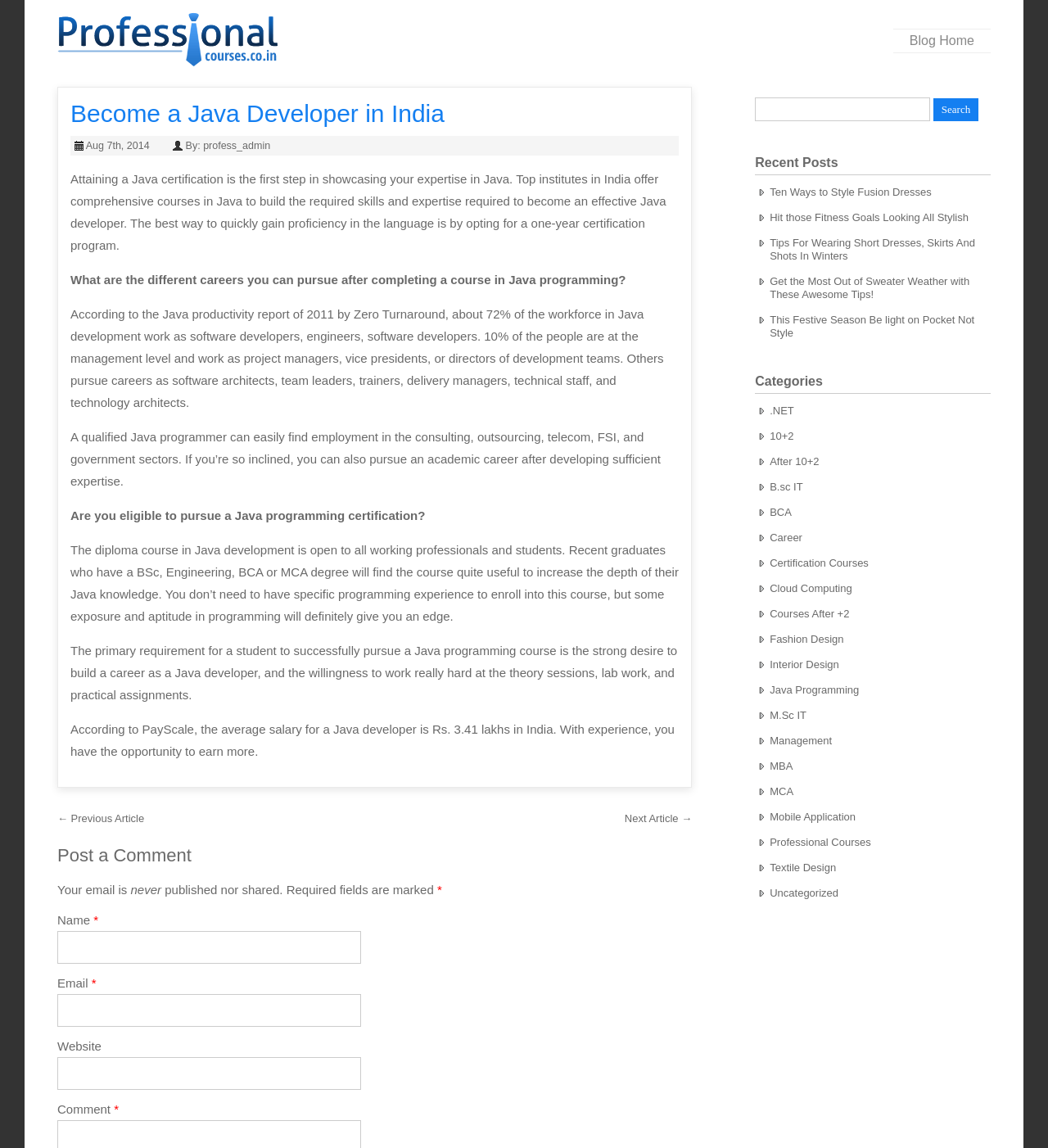Please identify the primary heading of the webpage and give its text content.

Become a Java Developer in India